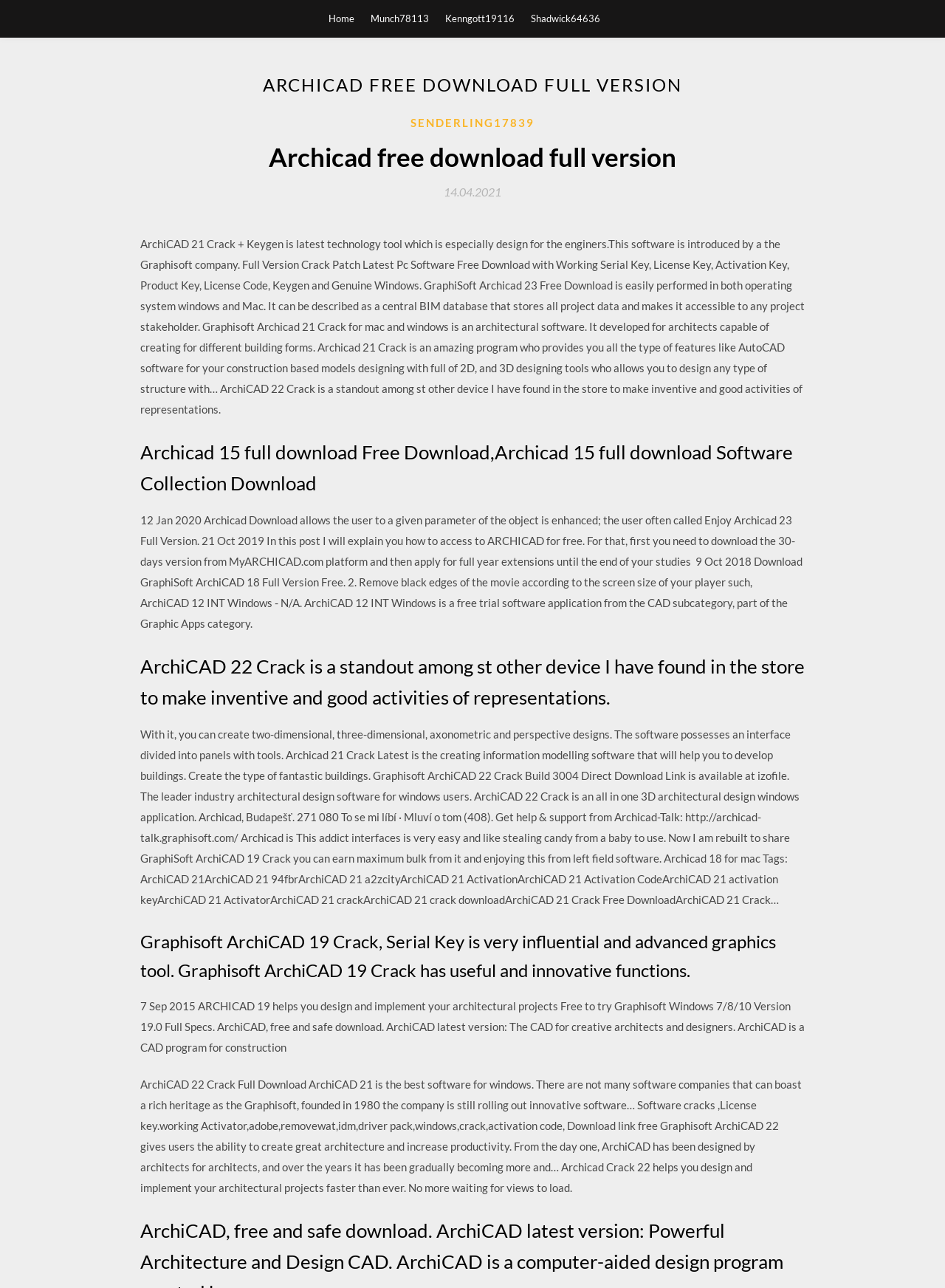Find the primary header on the webpage and provide its text.

ARCHICAD FREE DOWNLOAD FULL VERSION